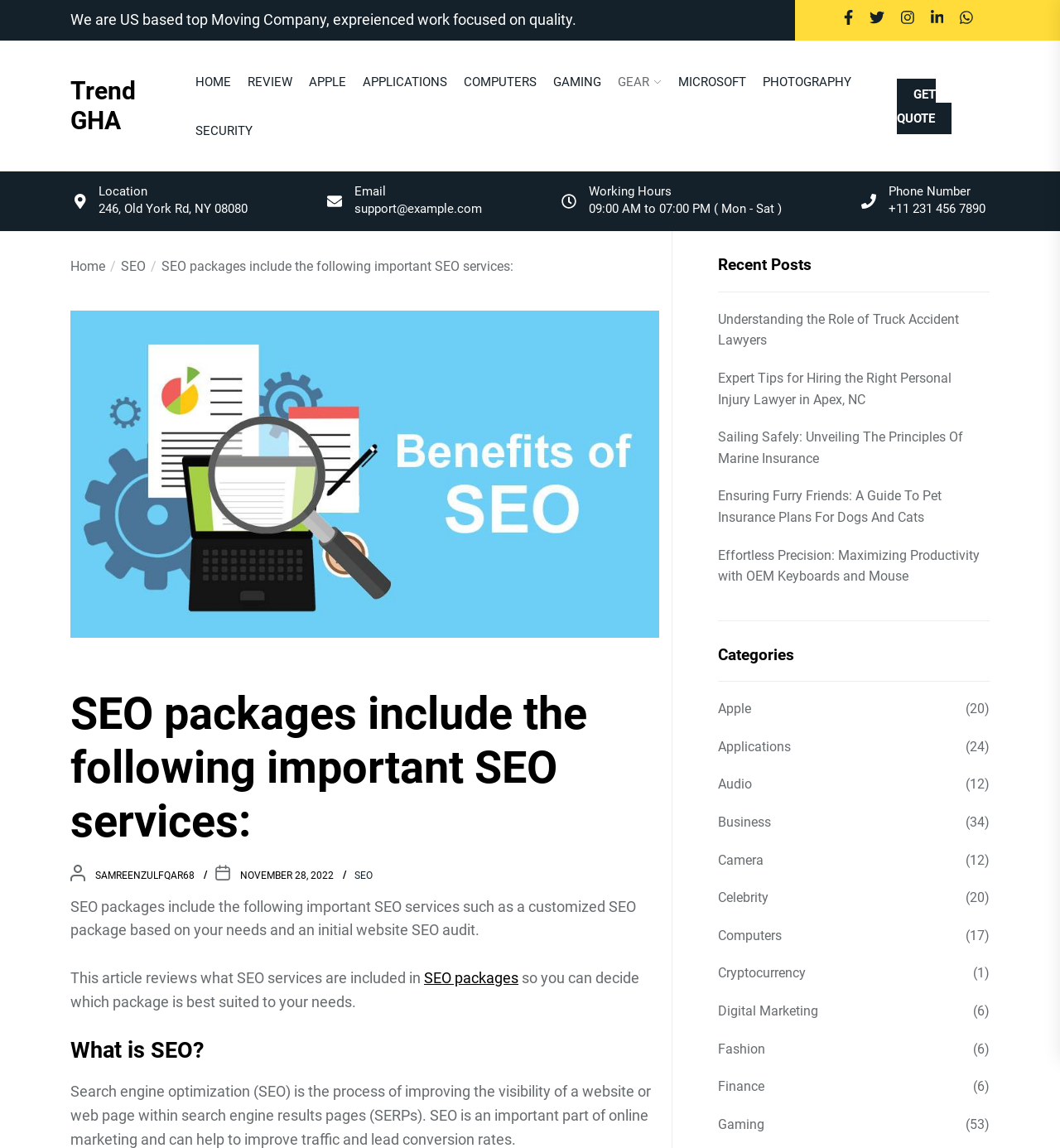Identify the bounding box coordinates for the element you need to click to achieve the following task: "Click the user profile 'ing'". The coordinates must be four float values ranging from 0 to 1, formatted as [left, top, right, bottom].

None